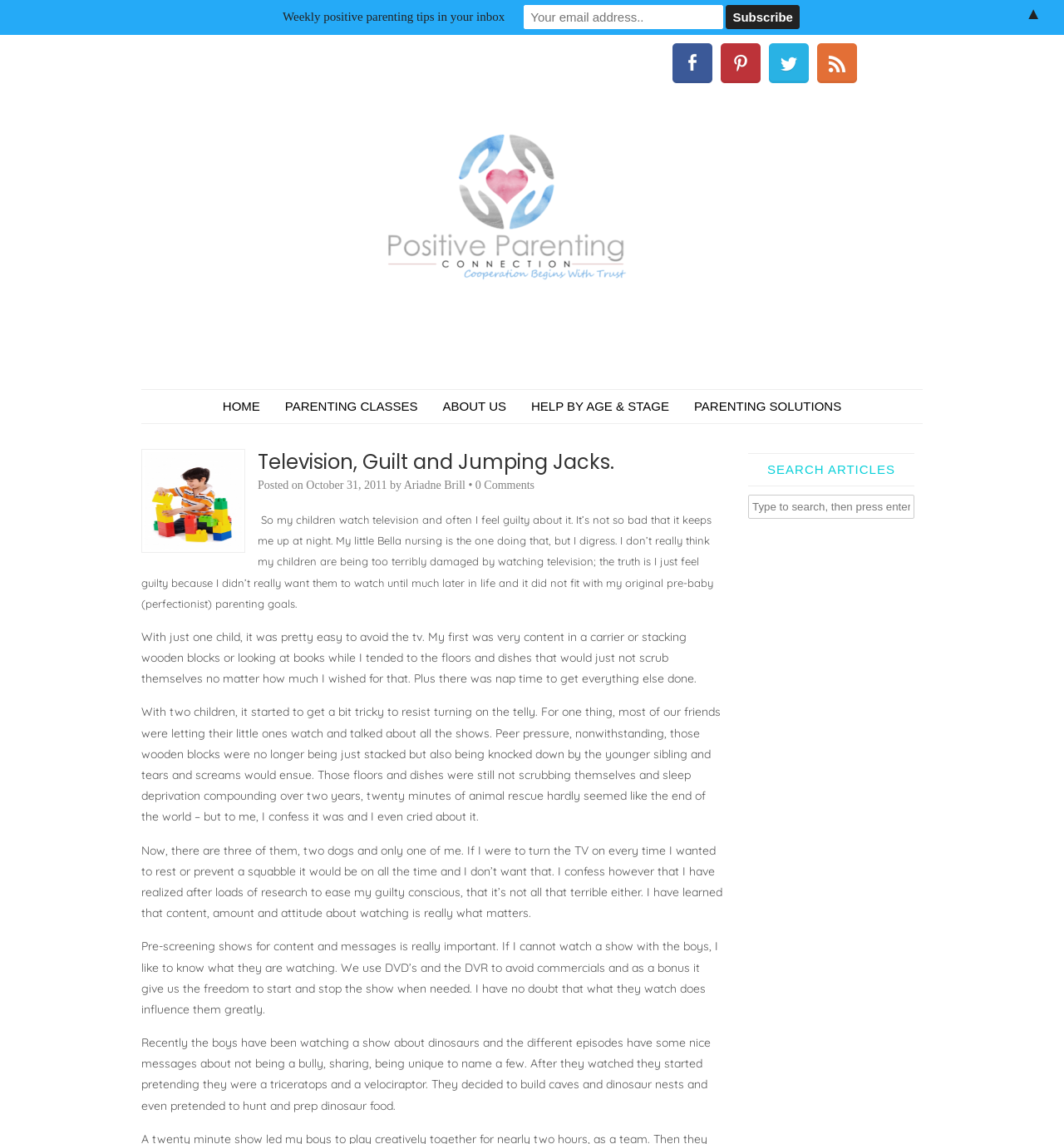What is the author's approach to managing her children's TV watching?
Answer with a single word or short phrase according to what you see in the image.

Pre-screening shows